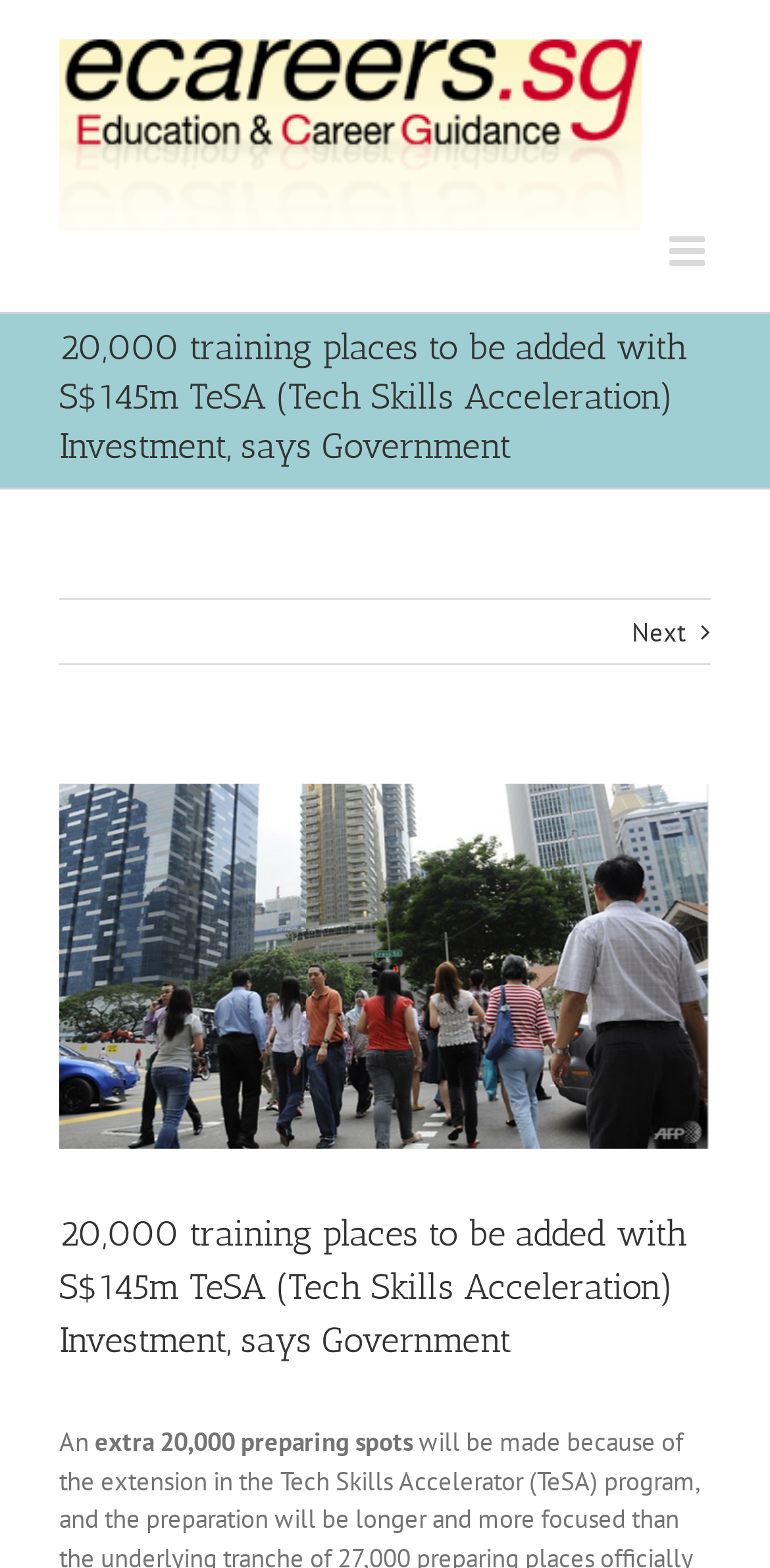Bounding box coordinates are specified in the format (top-left x, top-left y, bottom-right x, bottom-right y). All values are floating point numbers bounded between 0 and 1. Please provide the bounding box coordinate of the region this sentence describes: View Larger Image

[0.077, 0.499, 0.923, 0.733]